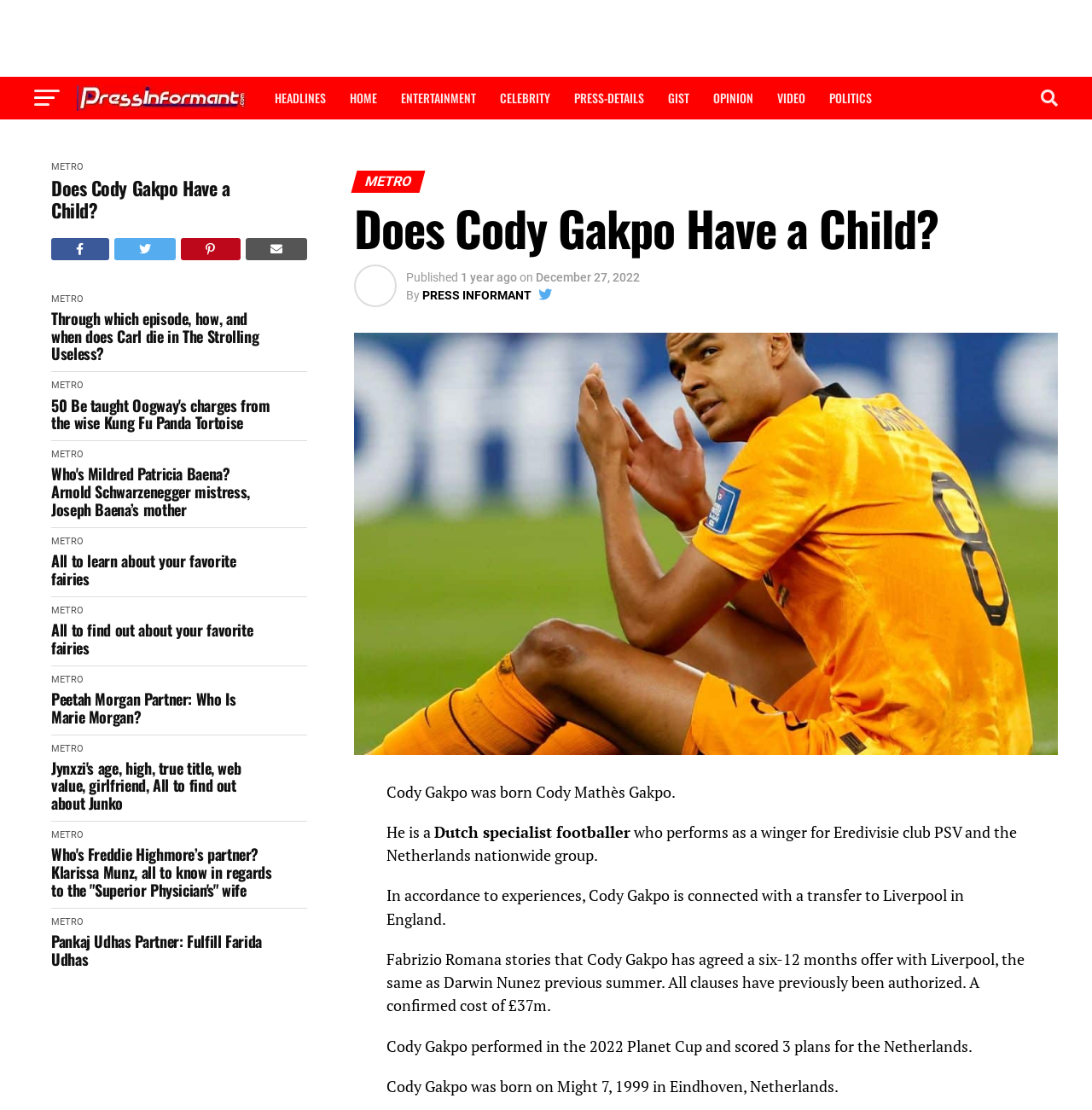Use a single word or phrase to answer this question: 
How many goals did Cody Gakpo score in the 2022 World Cup?

3